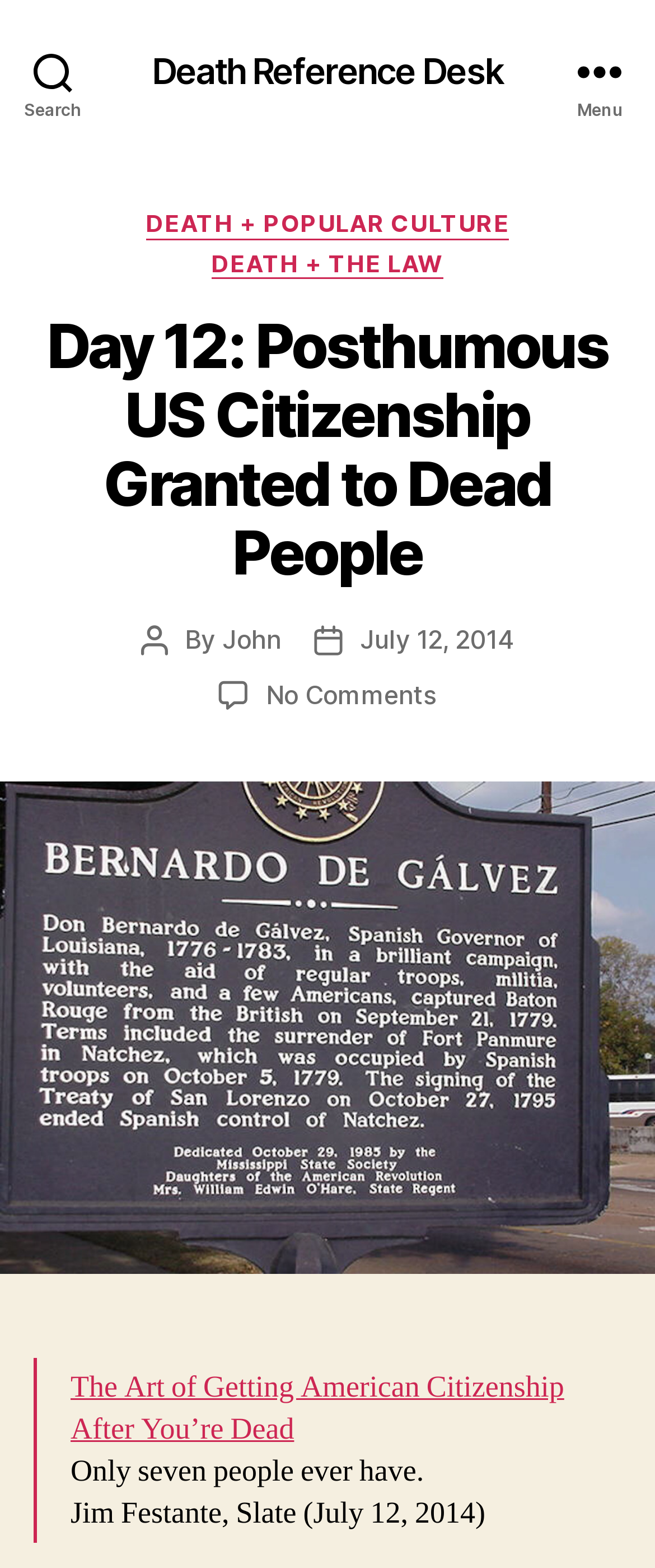Indicate the bounding box coordinates of the element that needs to be clicked to satisfy the following instruction: "Read the post by John". The coordinates should be four float numbers between 0 and 1, i.e., [left, top, right, bottom].

[0.339, 0.398, 0.429, 0.418]